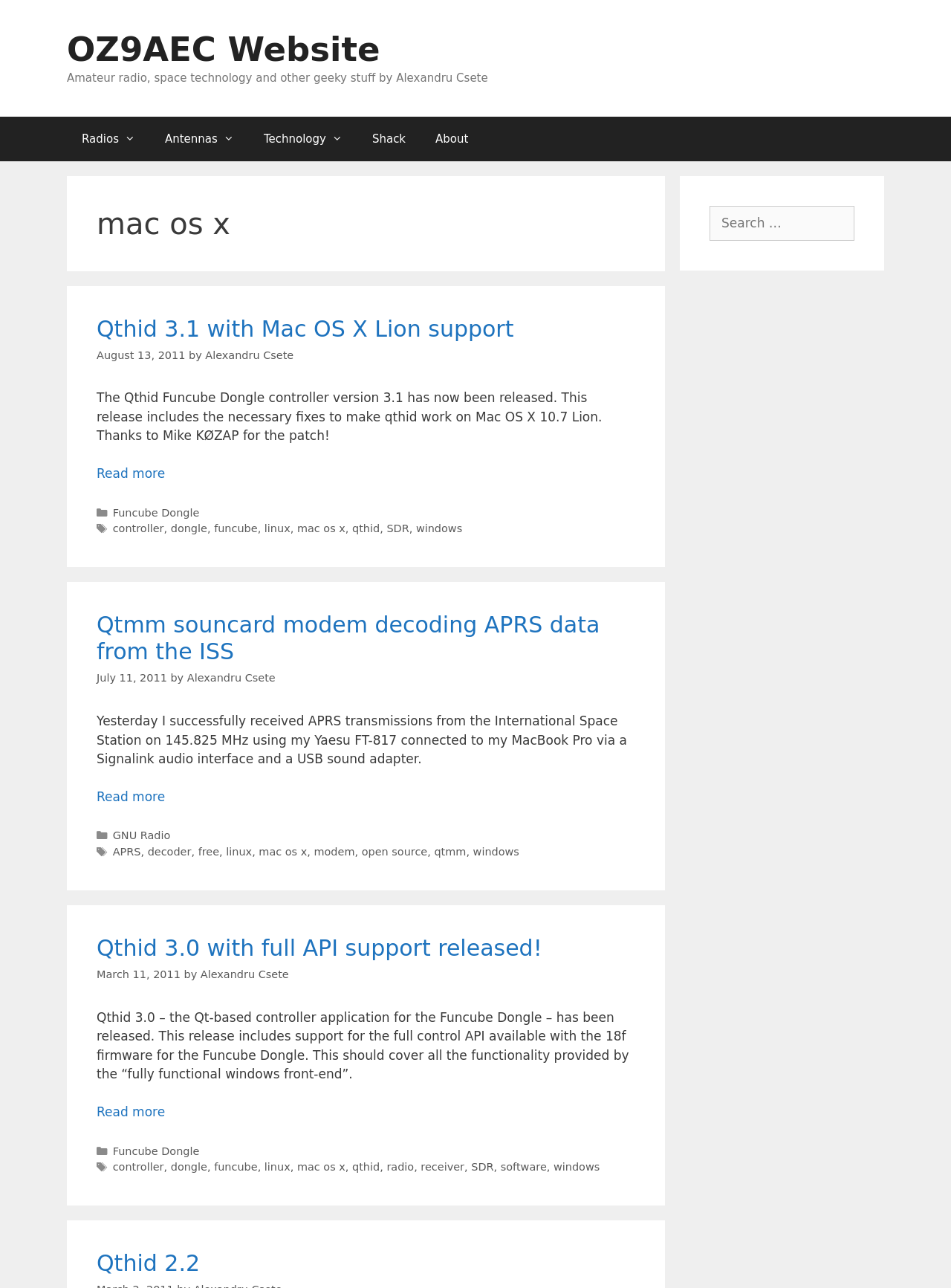For the element described, predict the bounding box coordinates as (top-left x, top-left y, bottom-right x, bottom-right y). All values should be between 0 and 1. Element description: mac os x

[0.312, 0.901, 0.363, 0.911]